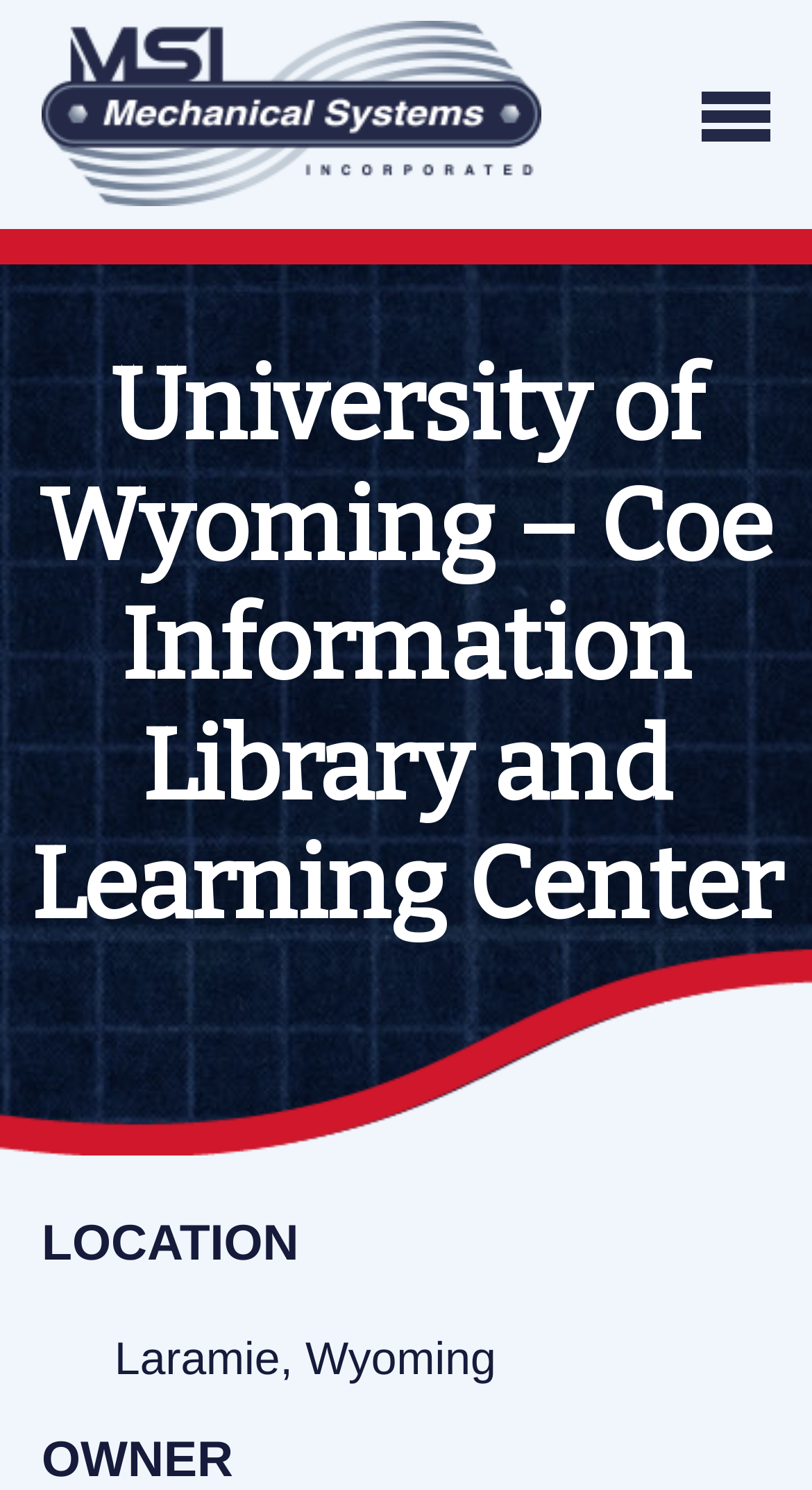Locate the bounding box coordinates for the element described below: "Primary Menu". The coordinates must be four float values between 0 and 1, formatted as [left, top, right, bottom].

[0.864, 0.06, 0.949, 0.095]